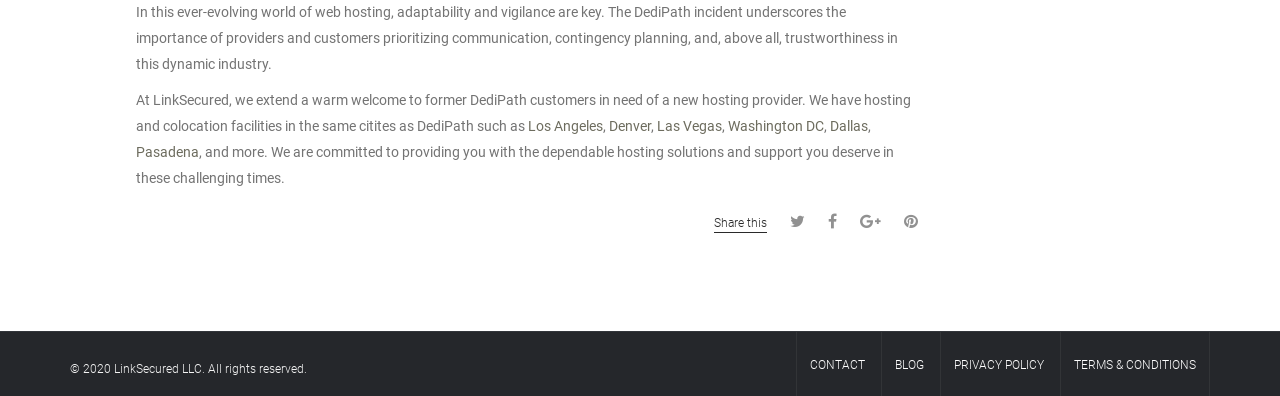Answer the question in one word or a short phrase:
How many social media sharing options are available?

4